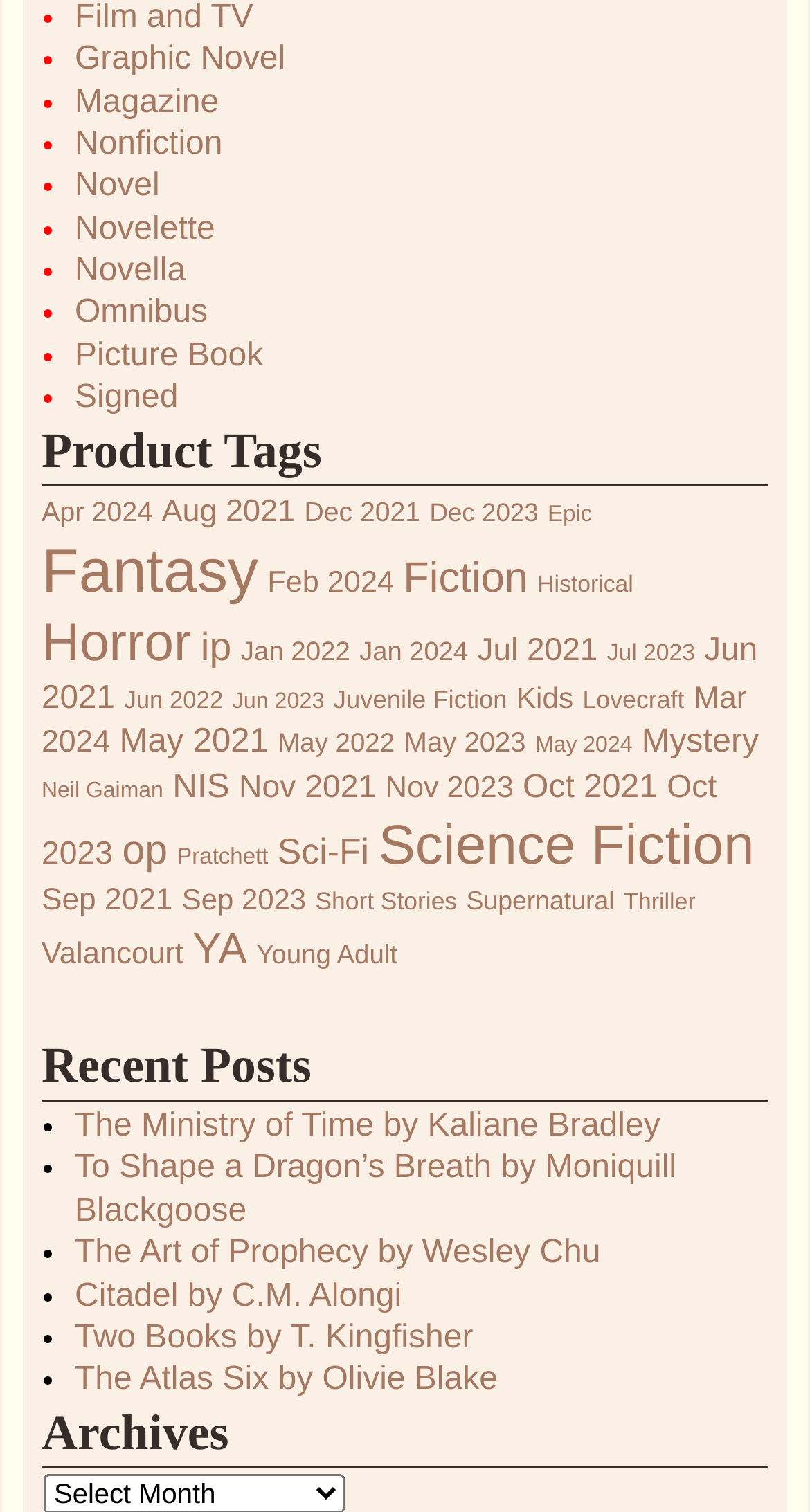Determine the bounding box coordinates for the area that should be clicked to carry out the following instruction: "Explore products released in Apr 2024".

[0.051, 0.328, 0.188, 0.348]